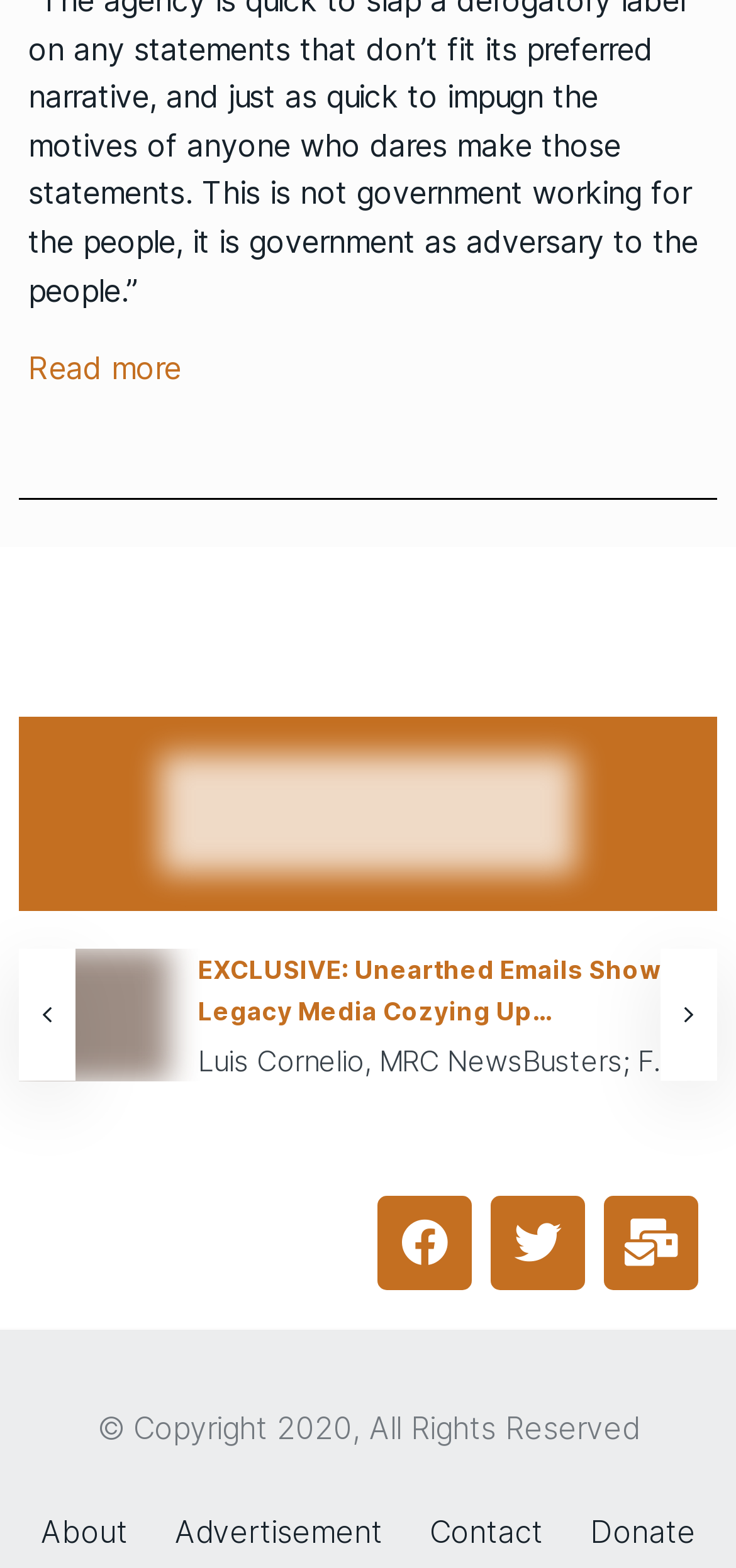Determine the bounding box coordinates of the region I should click to achieve the following instruction: "Read more about the article". Ensure the bounding box coordinates are four float numbers between 0 and 1, i.e., [left, top, right, bottom].

[0.038, 0.223, 0.246, 0.247]